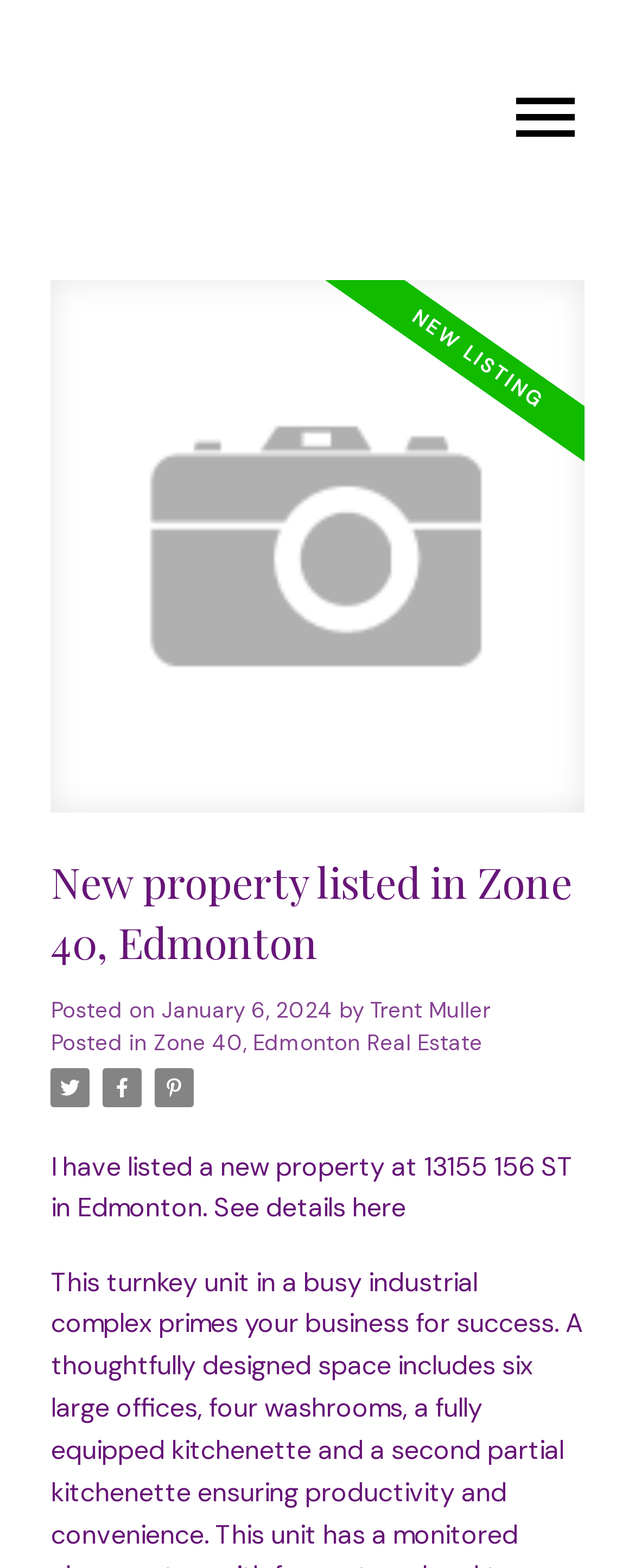What is the purpose of the turnkey unit?
Please use the image to provide an in-depth answer to the question.

I found the purpose by understanding the context of the webpage, which is about a new property listing, and the static text that says 'This turnkey unit in a busy industrial complex primes your business for success'.